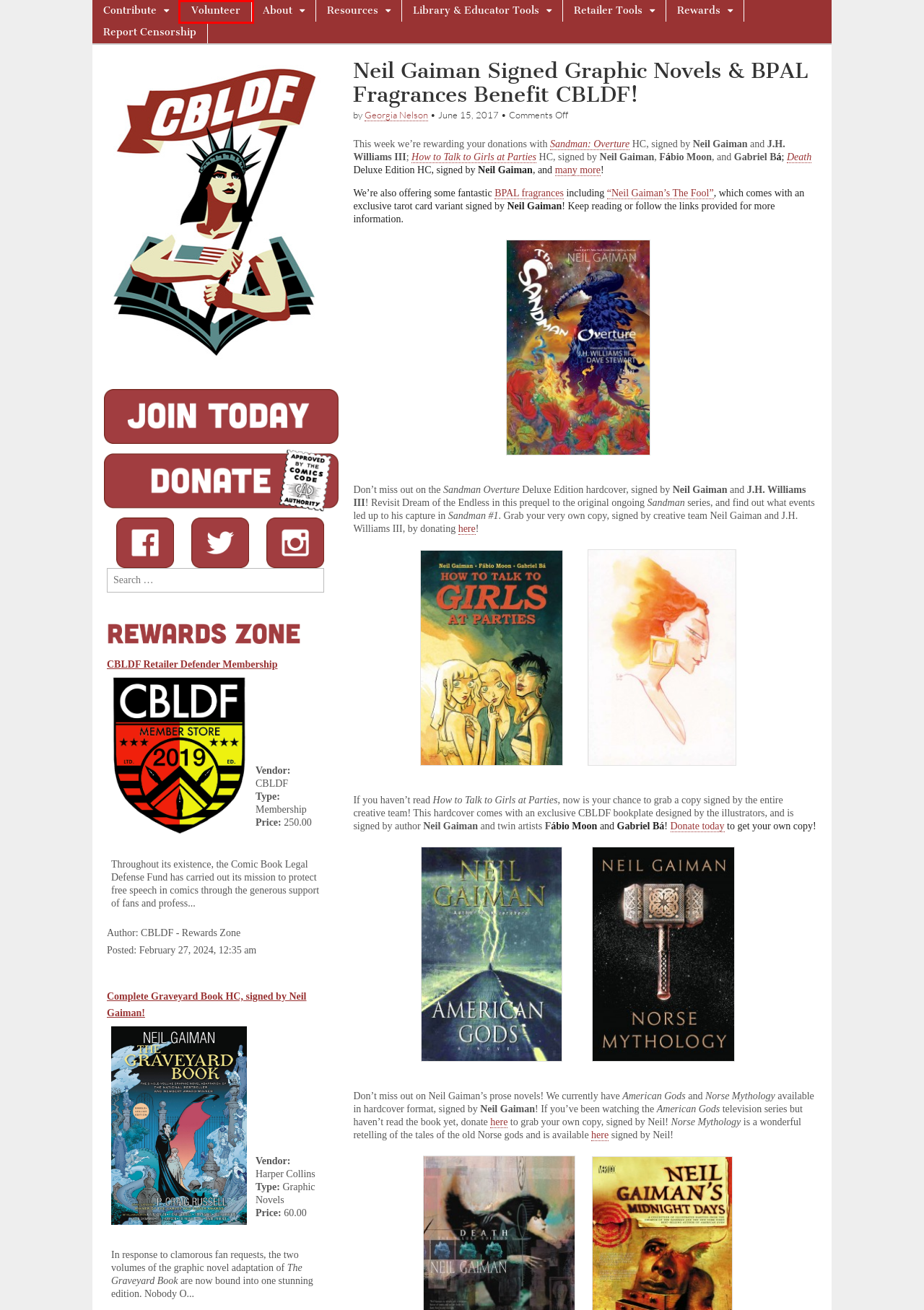Look at the screenshot of a webpage, where a red bounding box highlights an element. Select the best description that matches the new webpage after clicking the highlighted element. Here are the candidates:
A. Adding Graphic Novels to Your Library or Classroom Collection – Comic Book Legal Defense Fund
B. Resources – Comic Book Legal Defense Fund
C. Librarian & Educator Tools – Comic Book Legal Defense Fund
D. CBLDF Case Files – Florida v. Mike Diana – Comic Book Legal Defense Fund
E. Contribute – Comic Book Legal Defense Fund
F. Volunteer – Comic Book Legal Defense Fund
G. People v. Correa – Comic Book Legal Defense Fund
H. Sandman: Overture HC, signed by Neil Gaiman! – CBLDF - Rewards Zone

F